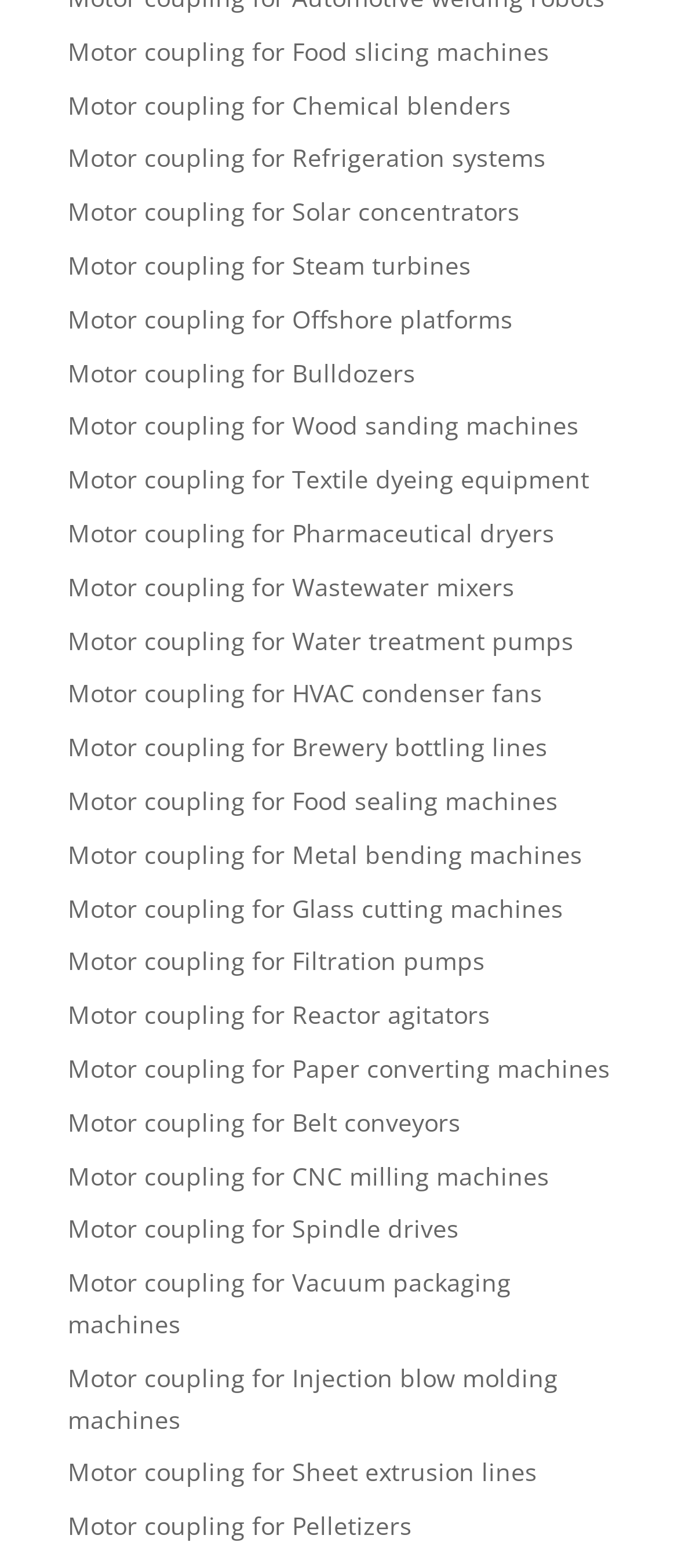Are motor couplings available for HVAC systems?
Refer to the image and respond with a one-word or short-phrase answer.

Yes